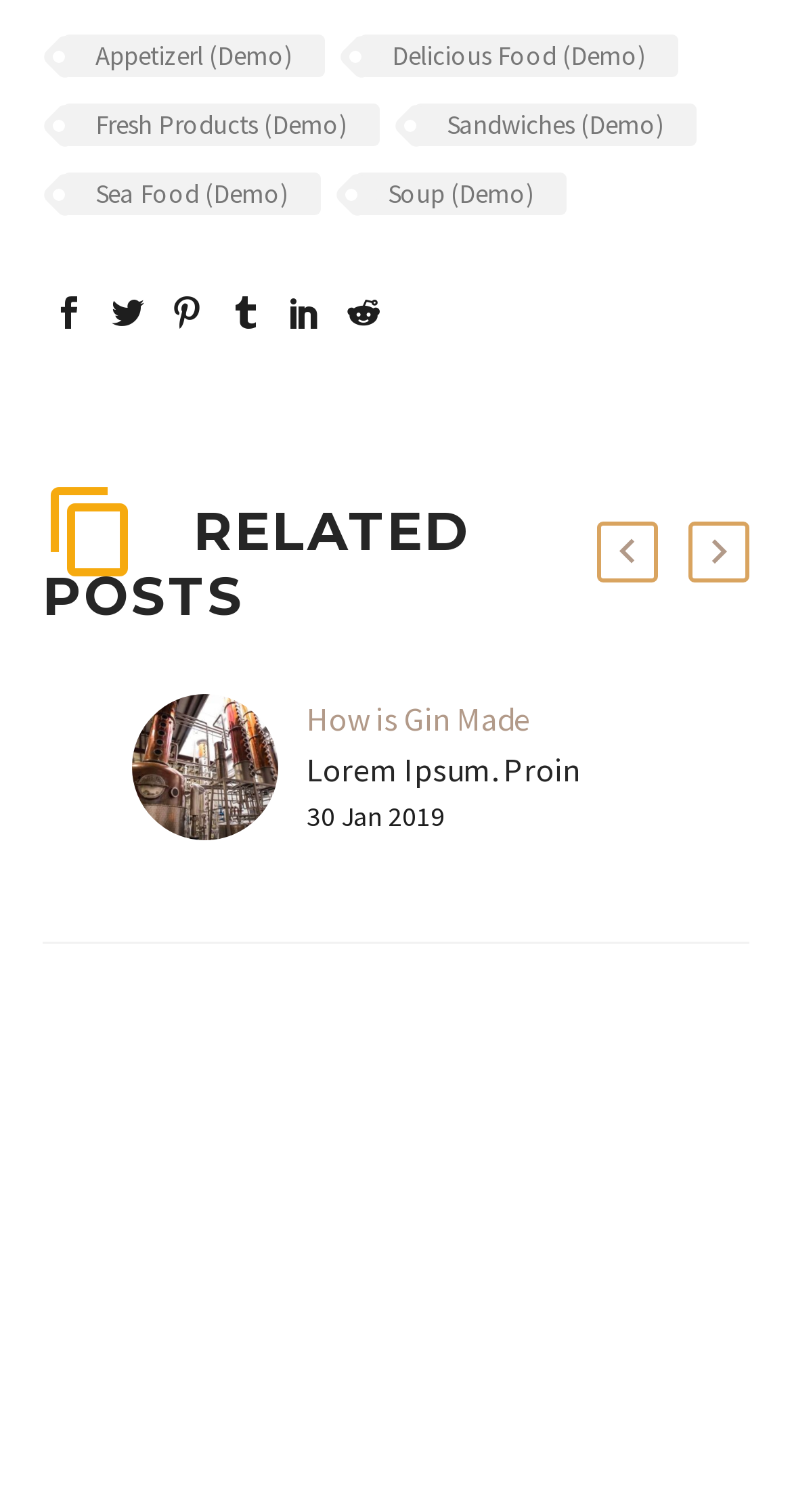Provide the bounding box coordinates of the area you need to click to execute the following instruction: "Read How is Gin Made article".

[0.387, 0.461, 0.669, 0.488]